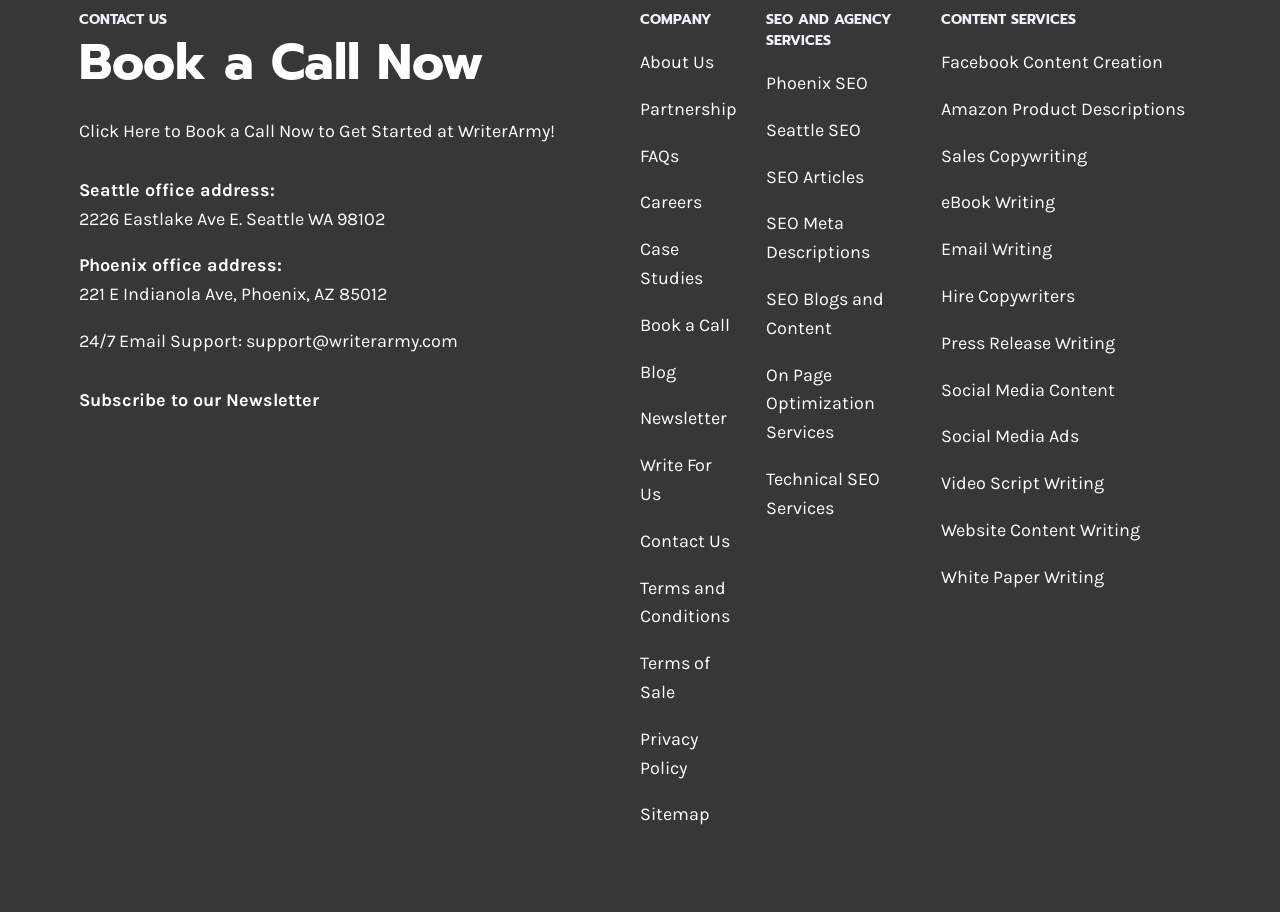Identify the bounding box coordinates of the clickable section necessary to follow the following instruction: "Book a Call Now". The coordinates should be presented as four float numbers from 0 to 1, i.e., [left, top, right, bottom].

[0.062, 0.026, 0.378, 0.11]